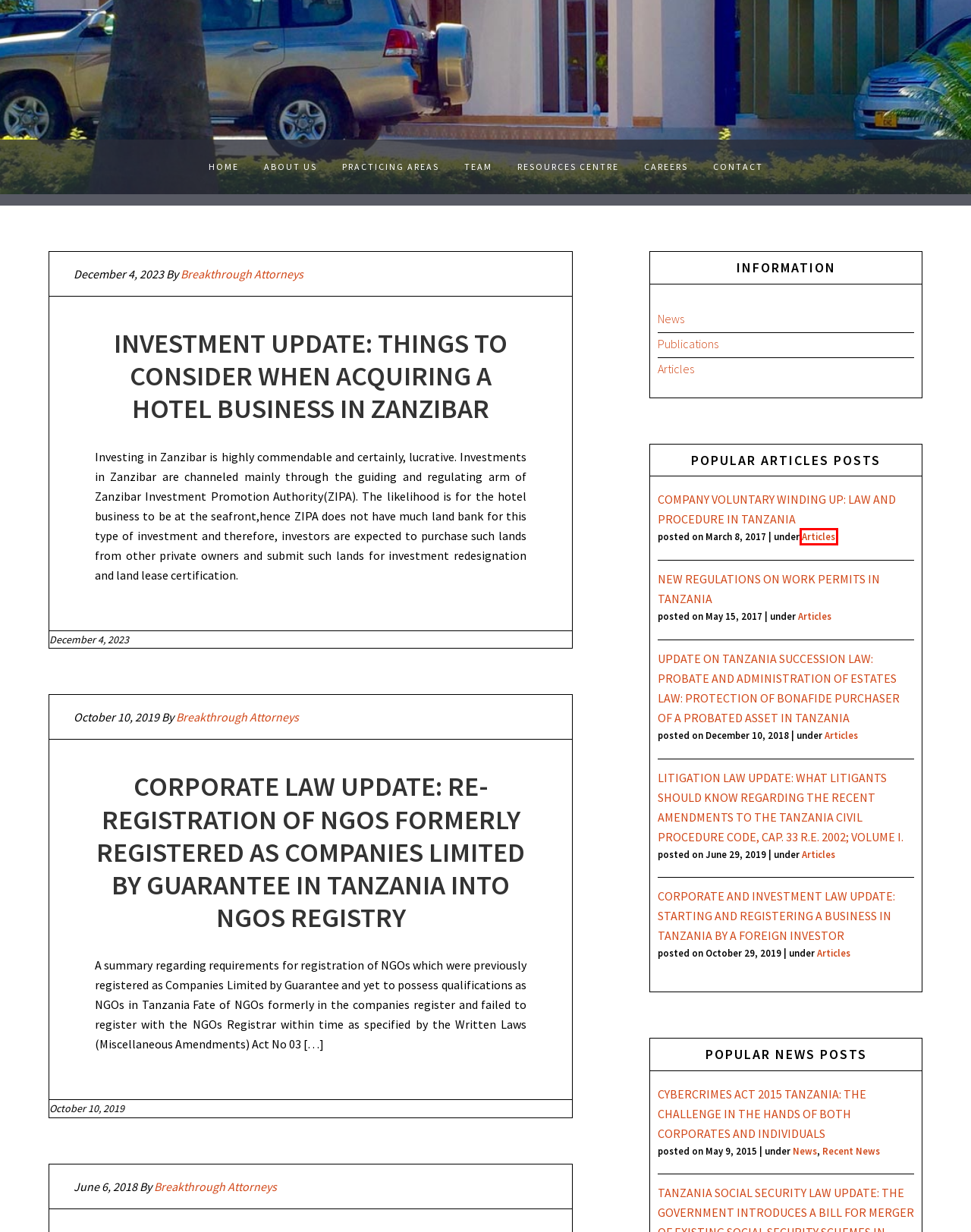Assess the screenshot of a webpage with a red bounding box and determine which webpage description most accurately matches the new page after clicking the element within the red box. Here are the options:
A. Articles Archives - Breakthrough Attorneys
B. News Archives - Breakthrough Attorneys
C. NEW REGULATIONS ON WORK PERMITS IN TANZANIA
D. Breakthrough Attorneys, Author at Breakthrough Attorneys
E. Company Voluntary Winding Up: Law And Procedure In Tanzania
F. What does the Cybercrimes Act 2015 Tanzania means?
G. About us - Breakthrough Attorneys
H. Contact - Breakthrough Attorneys

A